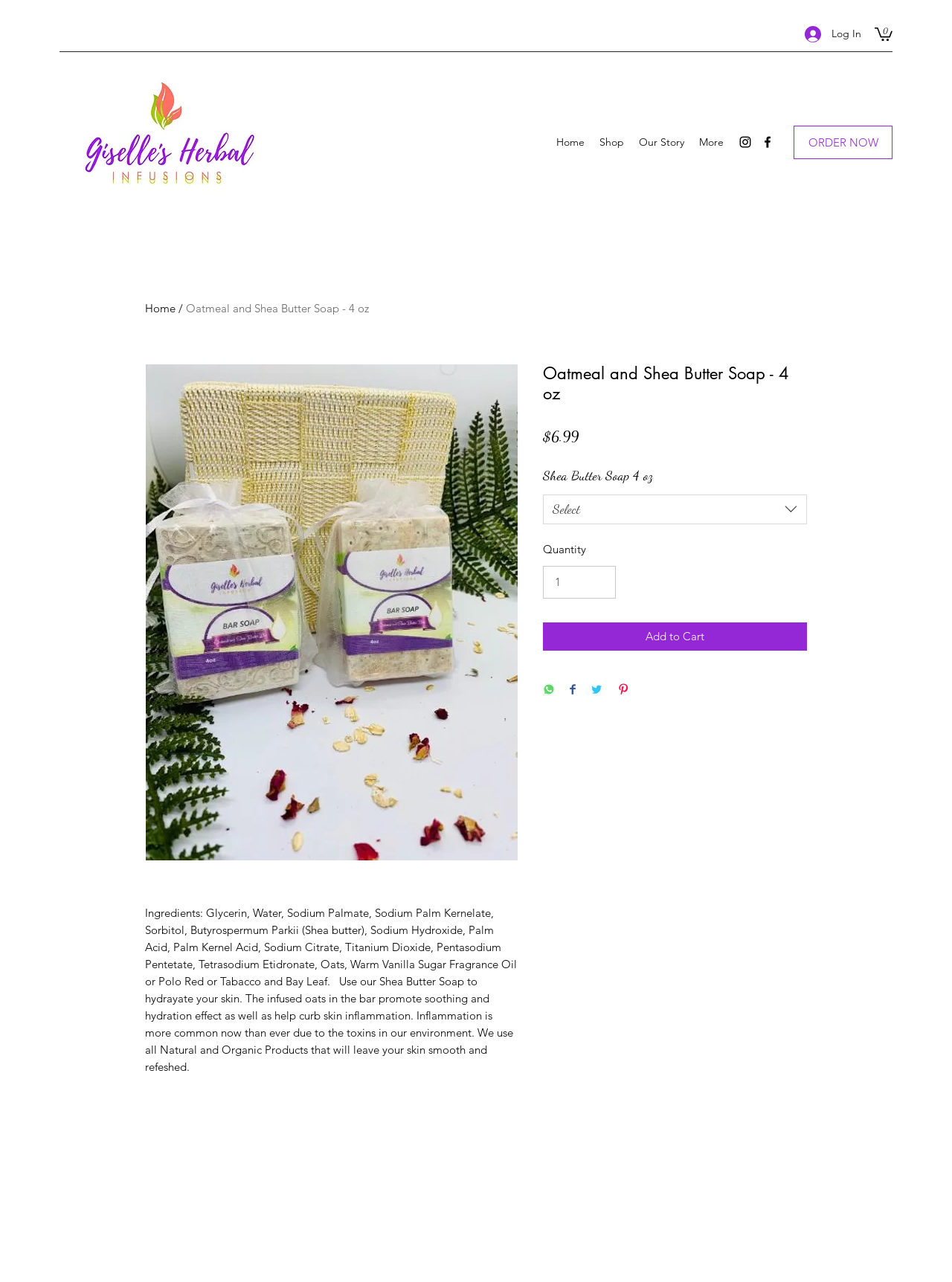Explain the webpage's design and content in an elaborate manner.

This webpage is about a product called "Oatmeal and Shea Butter Soap - 4 oz" from Giselle's Infusions. At the top right corner, there are two buttons: "Log In" and "Cart with 0 items". On the top left, there is a logo of Giselle's Herbal Infusions, which is an image with a link to the homepage. Below the logo, there is a navigation menu with links to "Home", "Shop", "Our Story", and "More".

On the top right side, there is a social bar with links to Instagram and Facebook, each accompanied by an image. Below the social bar, there is a prominent "ORDER NOW" link.

The main content of the page is an article about the Oatmeal and Shea Butter Soap product. It features an image of the soap on the left side, and a description of the product on the right side. The description includes a heading, a list of ingredients, and a detailed text about the benefits of using the soap. Below the description, there is a section with the price of the product, which is $6.99.

Under the price section, there is a listbox to select the quantity of the product, with a default value of 1. Next to the listbox, there is a spinbutton to adjust the quantity. Below the quantity section, there are four buttons to add the product to the cart, share on WhatsApp, Facebook, and Twitter, and pin on Pinterest, each accompanied by an image.

Overall, the webpage is focused on presenting the product and its benefits, with clear calls-to-action to purchase or share the product.